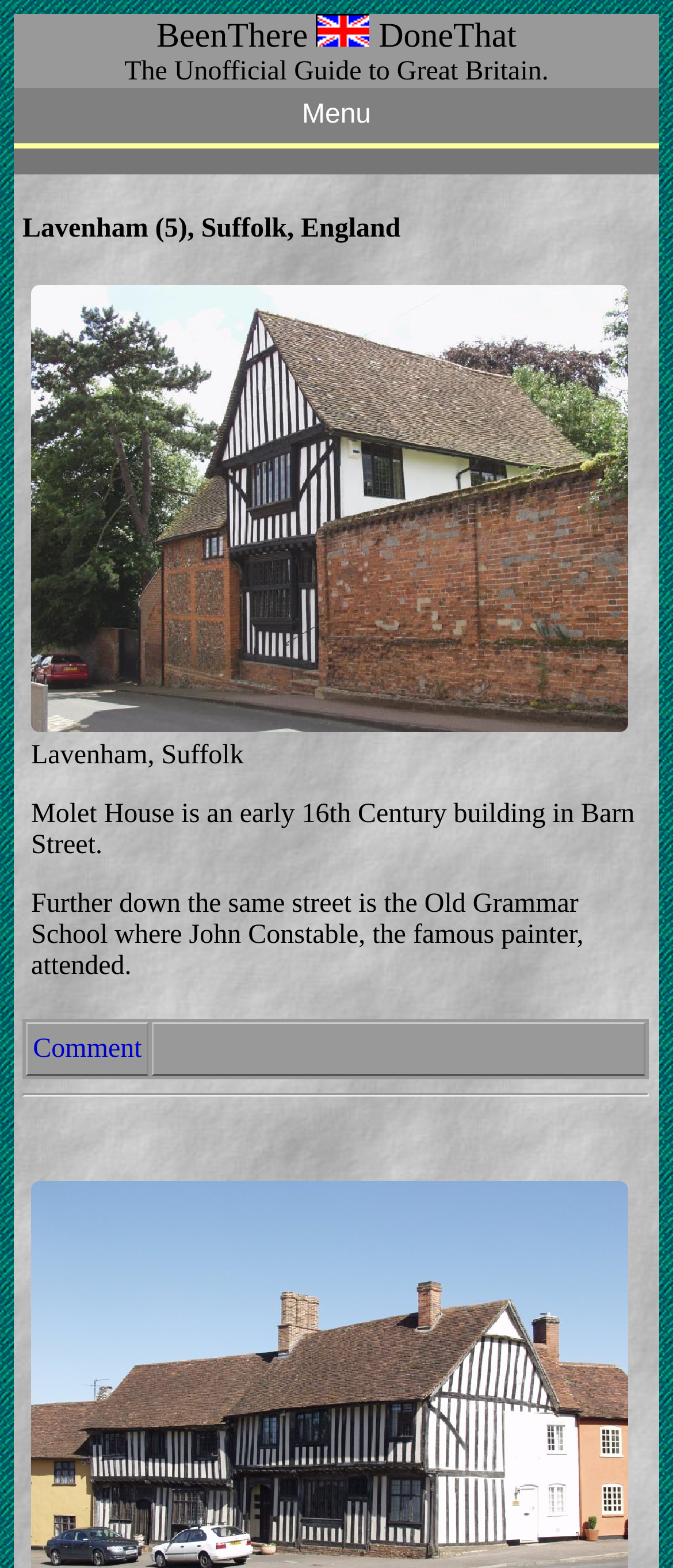Using the webpage screenshot, locate the HTML element that fits the following description and provide its bounding box: "Inspection Services".

None